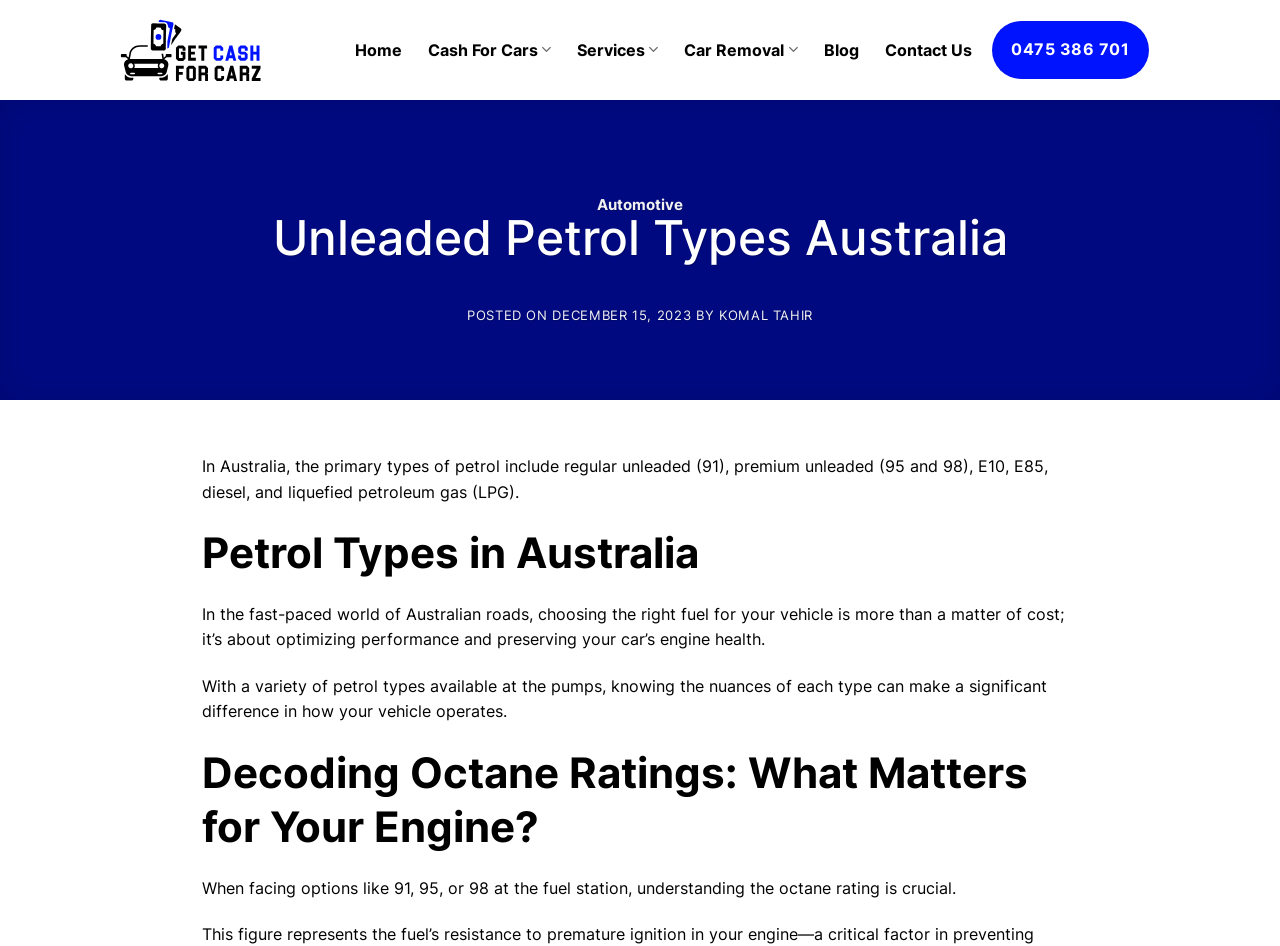What is the title or heading displayed on the webpage?

Unleaded Petrol Types Australia